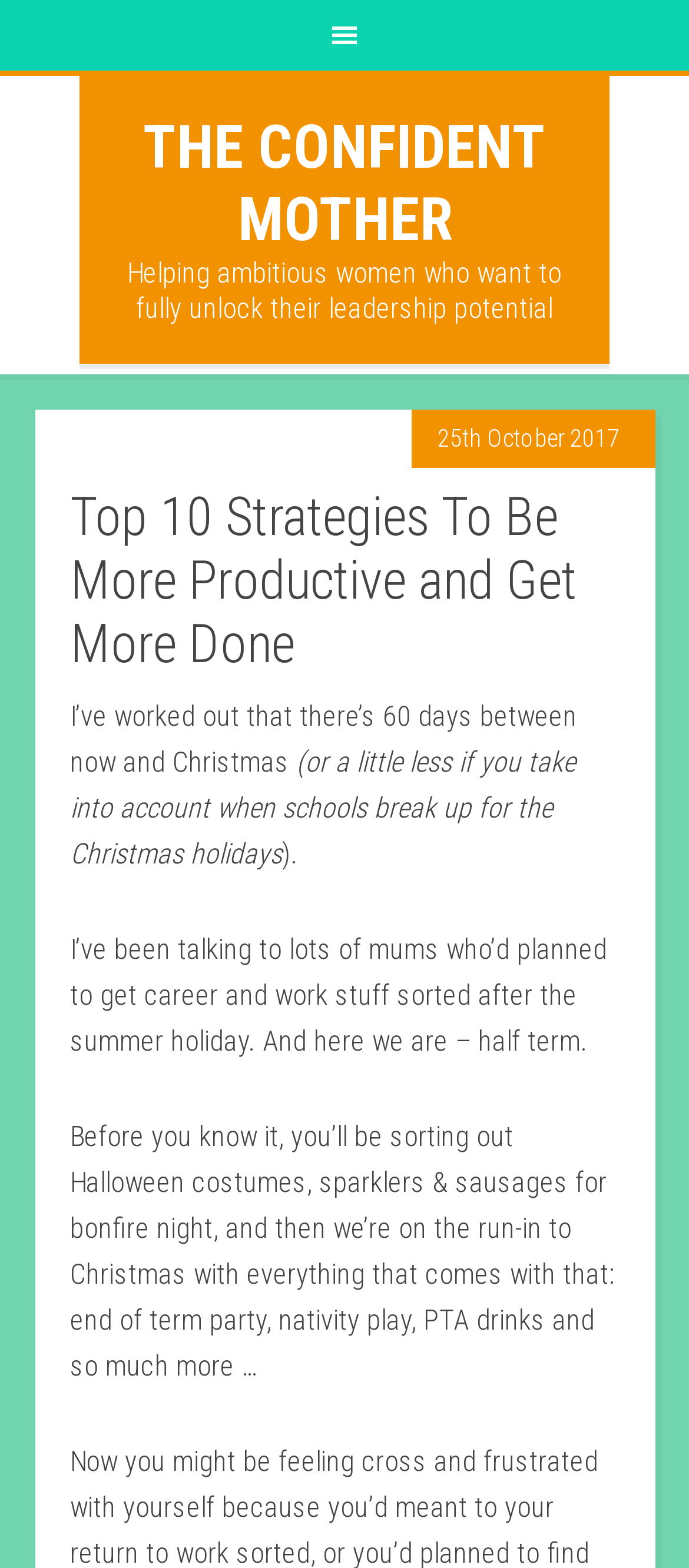Provide a one-word or brief phrase answer to the question:
What is the date of the article?

25th October 2017